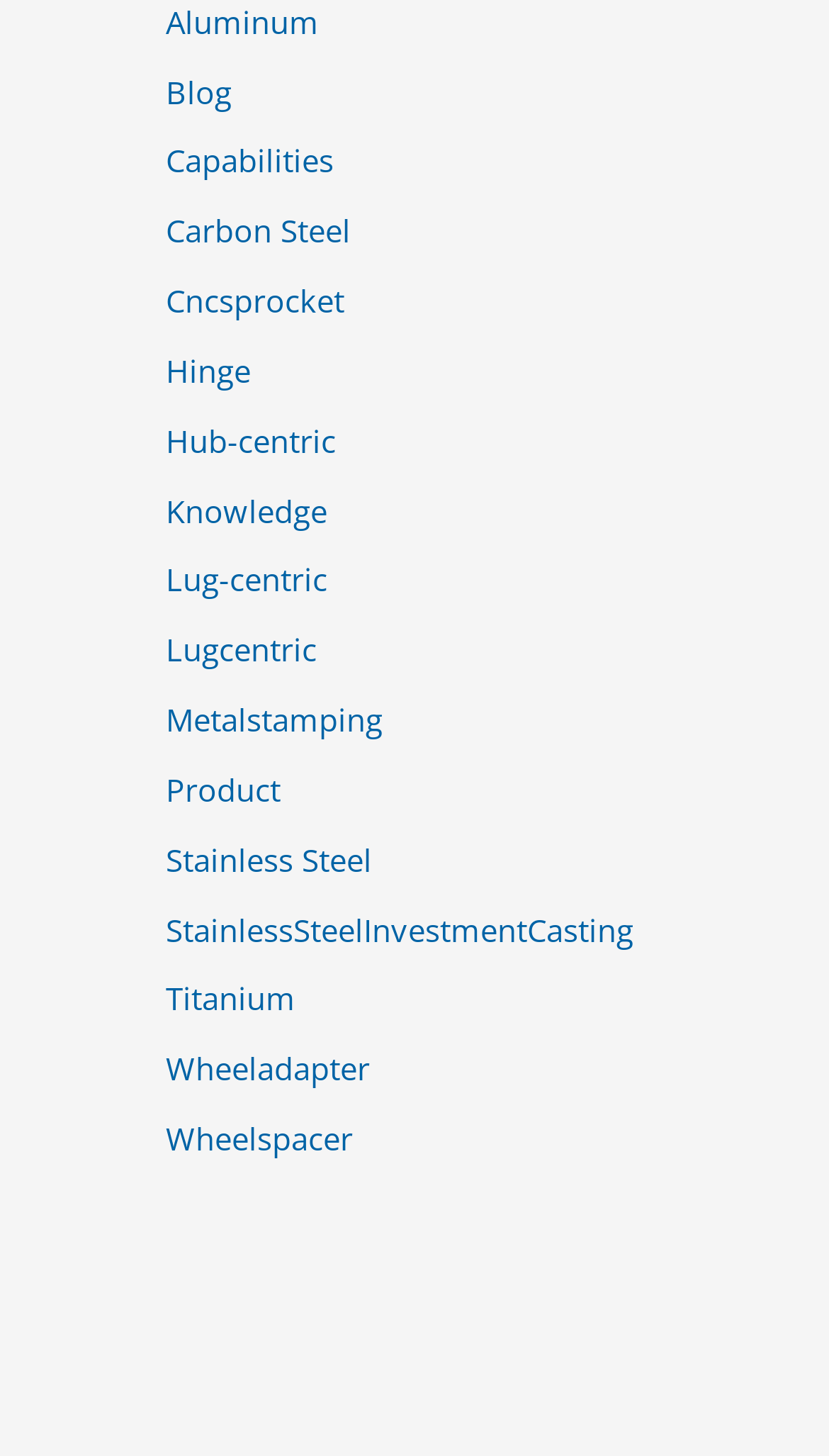Pinpoint the bounding box coordinates of the area that must be clicked to complete this instruction: "Visit the 'Carbon Steel' page".

[0.2, 0.144, 0.423, 0.173]